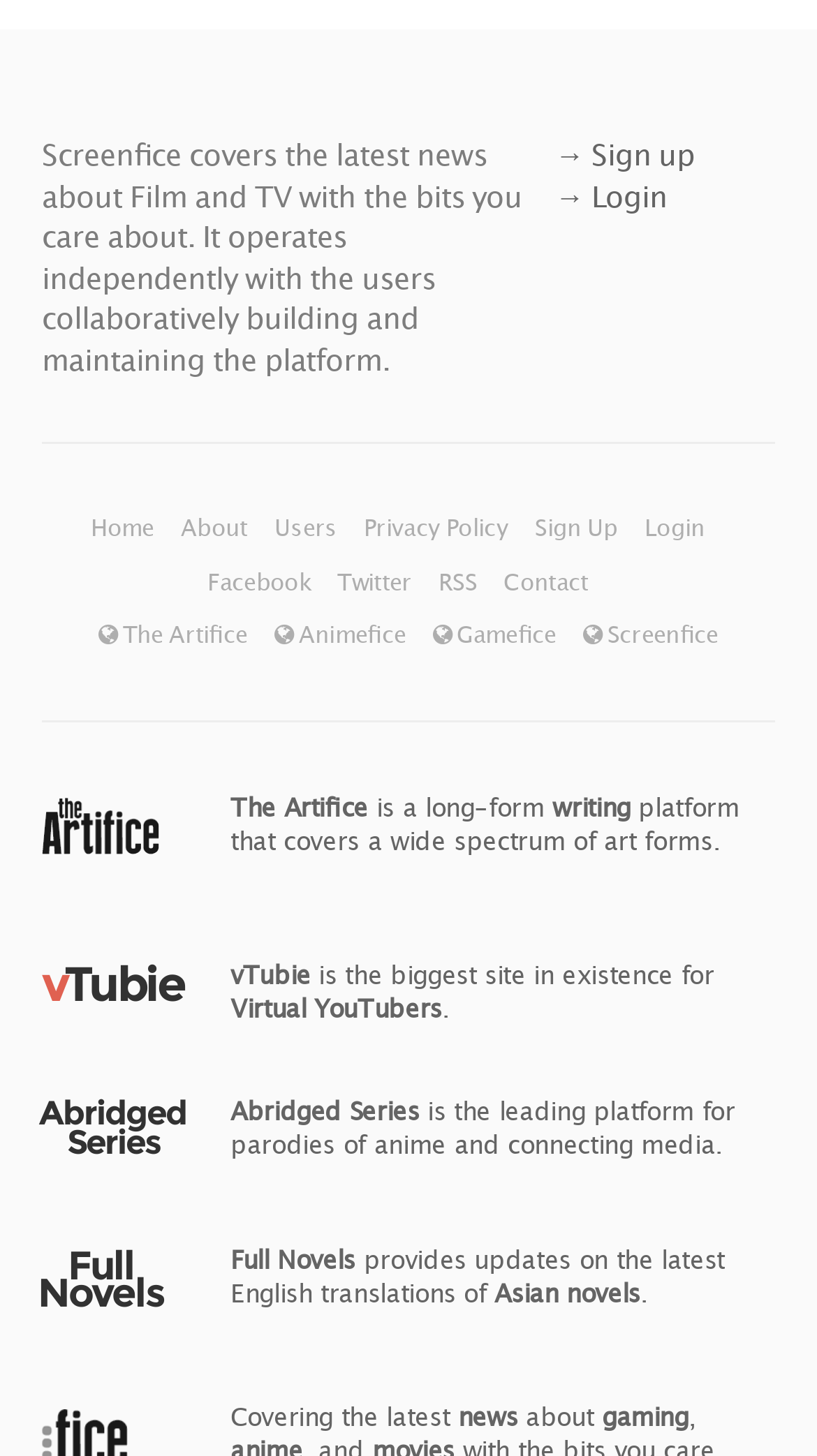Can you find the bounding box coordinates for the element to click on to achieve the instruction: "Visit the About page"?

[0.221, 0.353, 0.31, 0.372]